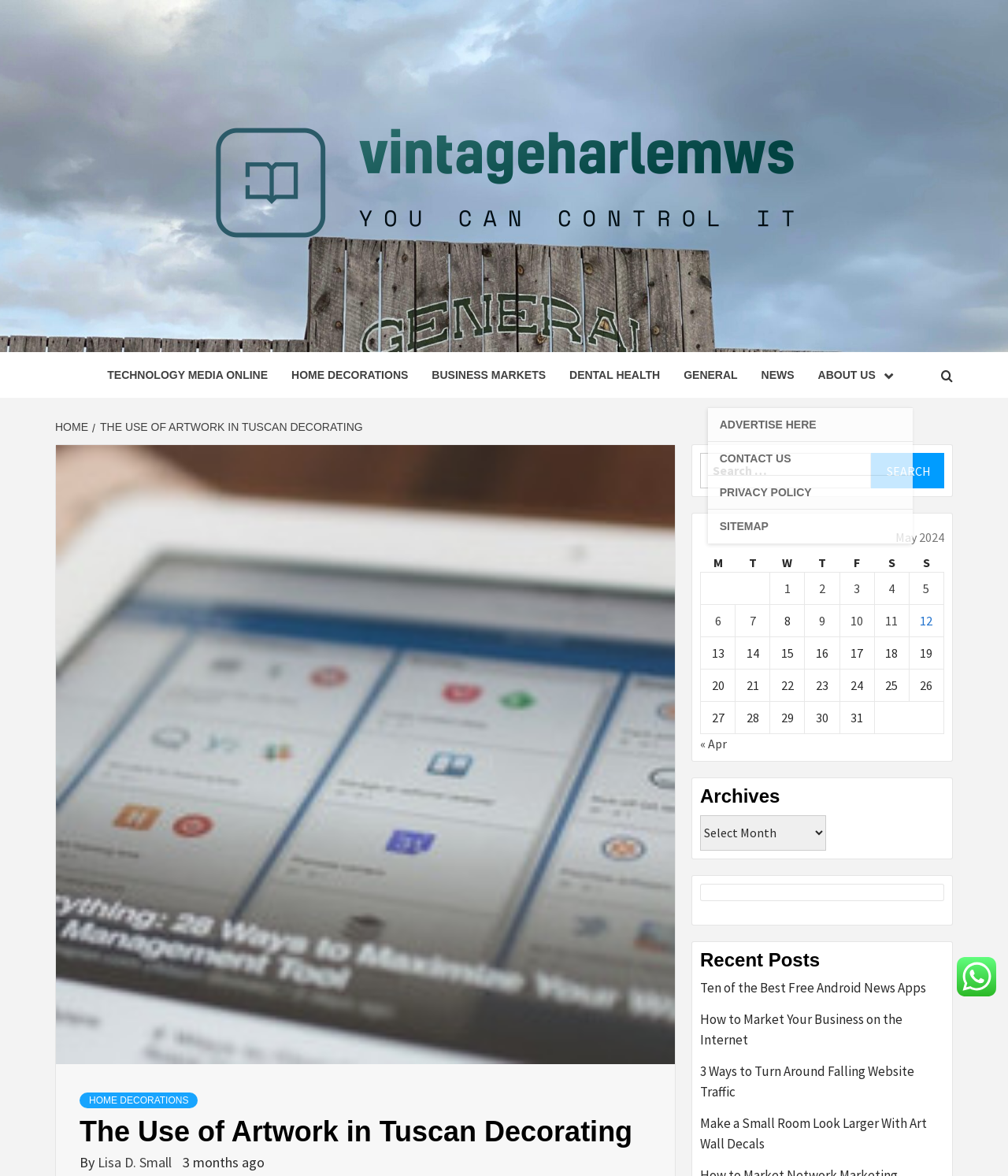How many days are listed in the table?
With the help of the image, please provide a detailed response to the question.

The table lists the days of the month May 2024. By counting the number of rows in the table, we can determine that there are 31 days listed.